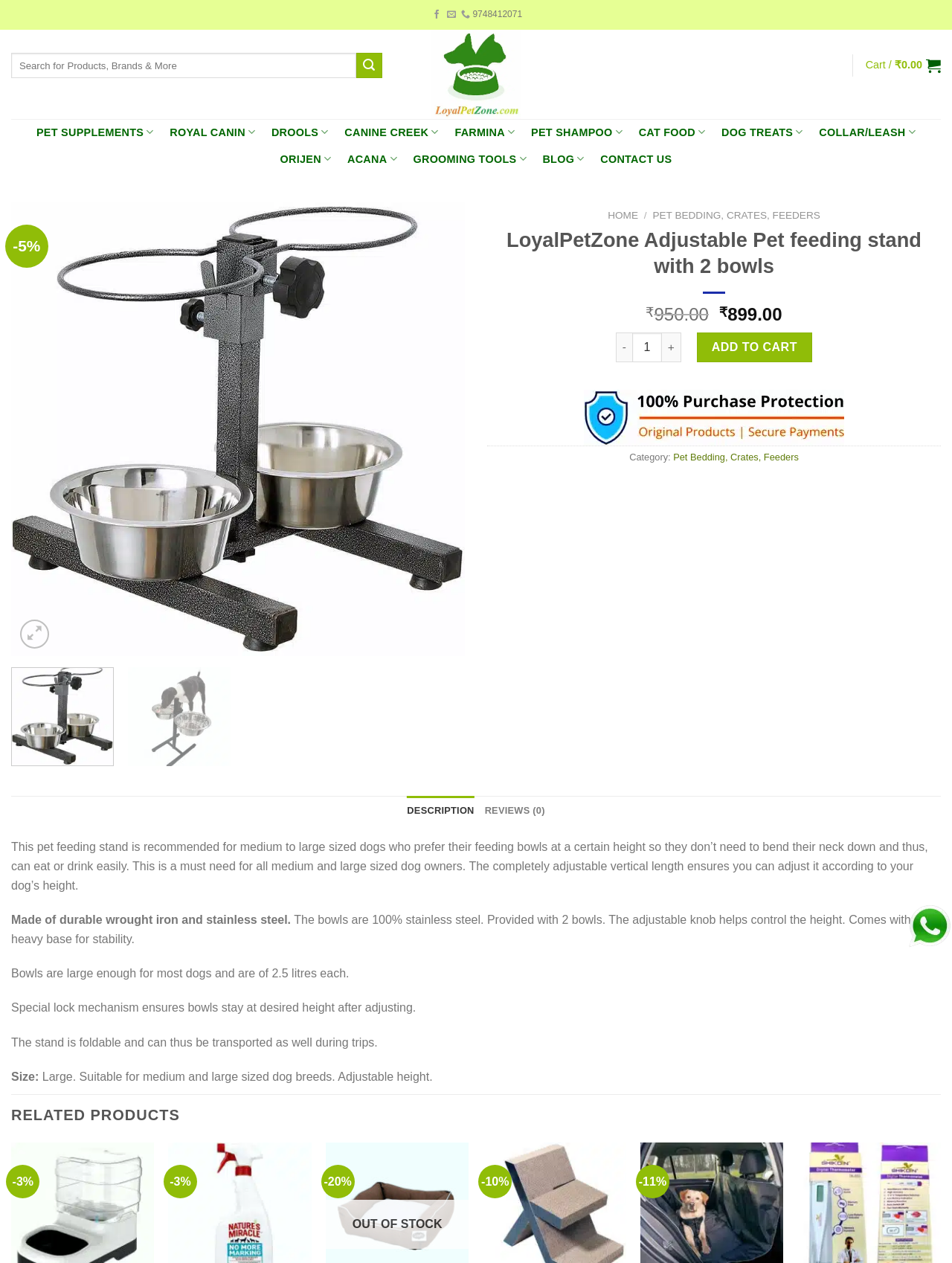Please analyze the image and give a detailed answer to the question:
What is the material of the bowls provided with the pet feeding stand?

The material of the bowls is mentioned in the product description, where it is stated that 'The bowls are 100% stainless steel'.